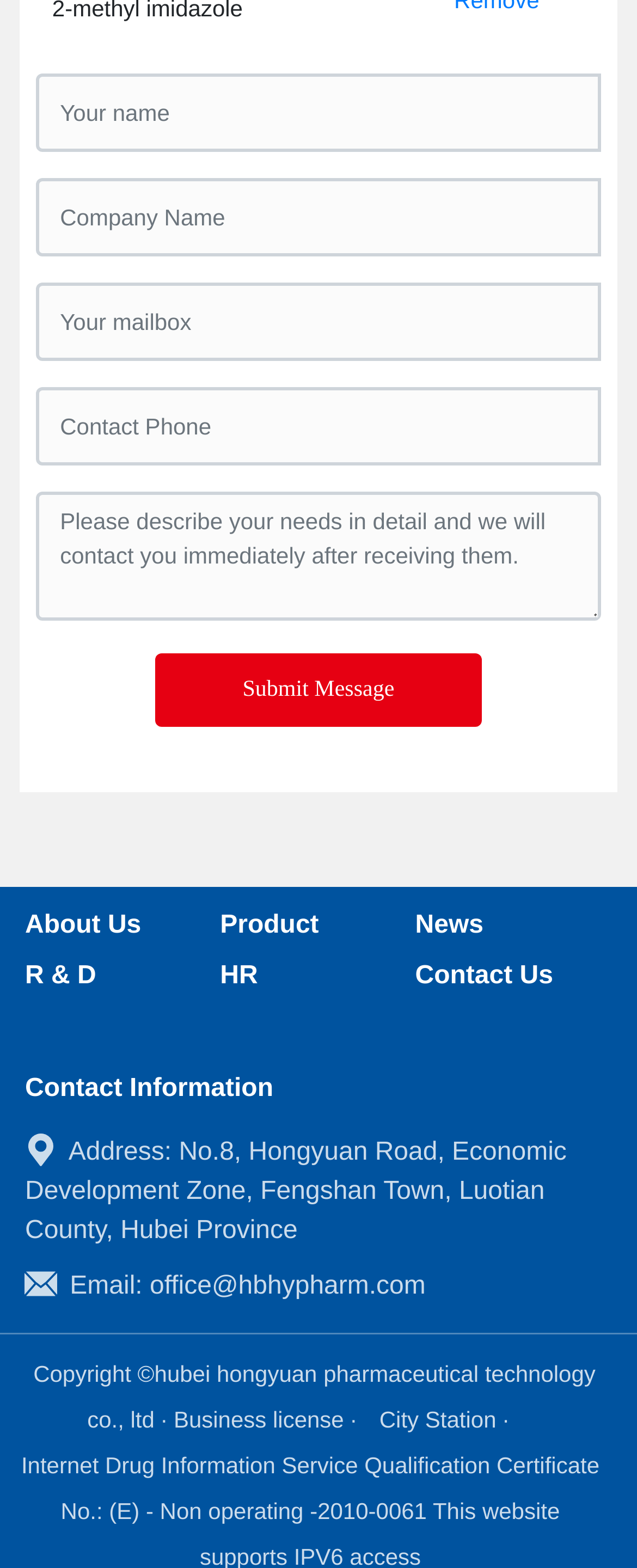Based on the description "News", find the bounding box of the specified UI element.

[0.652, 0.582, 0.759, 0.599]